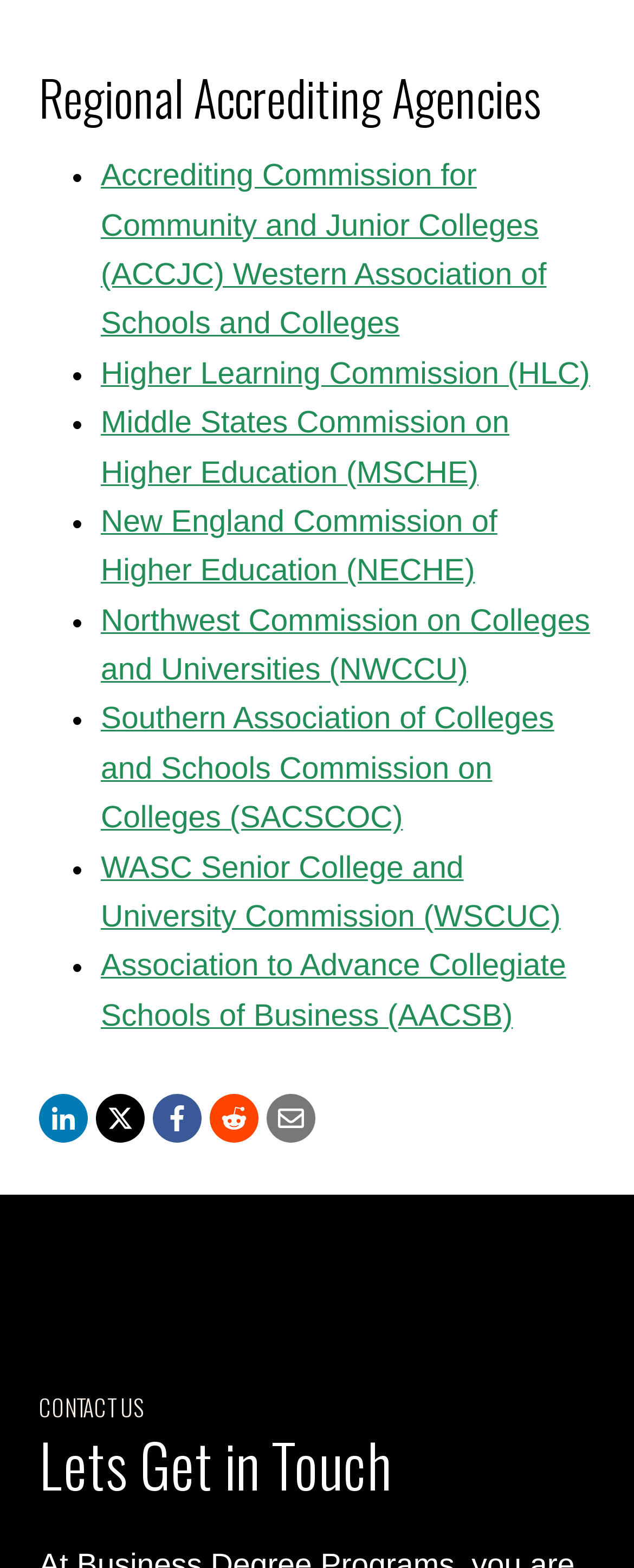Locate the bounding box coordinates for the element described below: "Higher Learning Commission (HLC)". The coordinates must be four float values between 0 and 1, formatted as [left, top, right, bottom].

[0.159, 0.228, 0.931, 0.25]